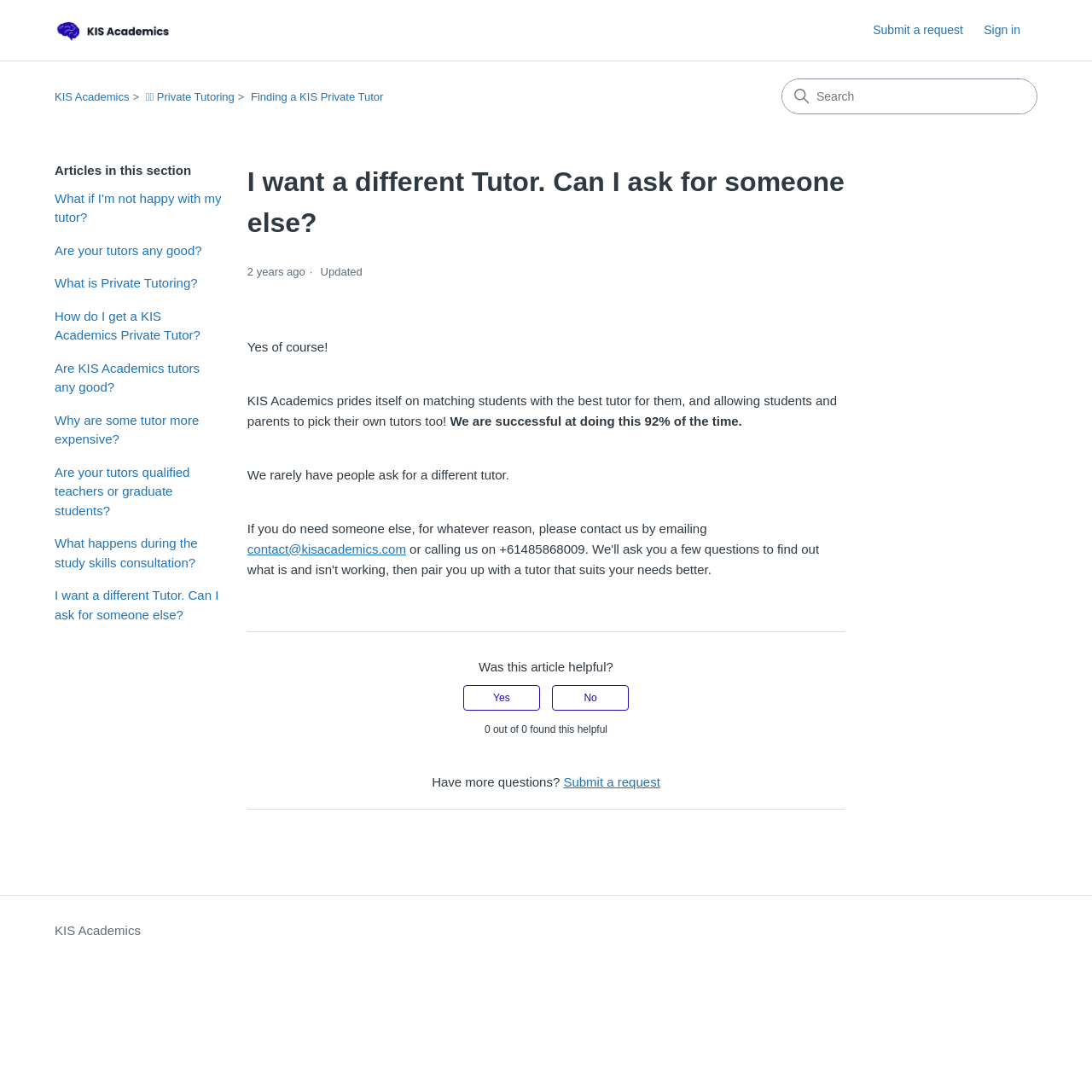How often do students ask for a different tutor?
Answer the question with a thorough and detailed explanation.

The webpage states that 'We rarely have people ask for a different tutor.' This implies that it is not a common occurrence for students to request a change of tutor.